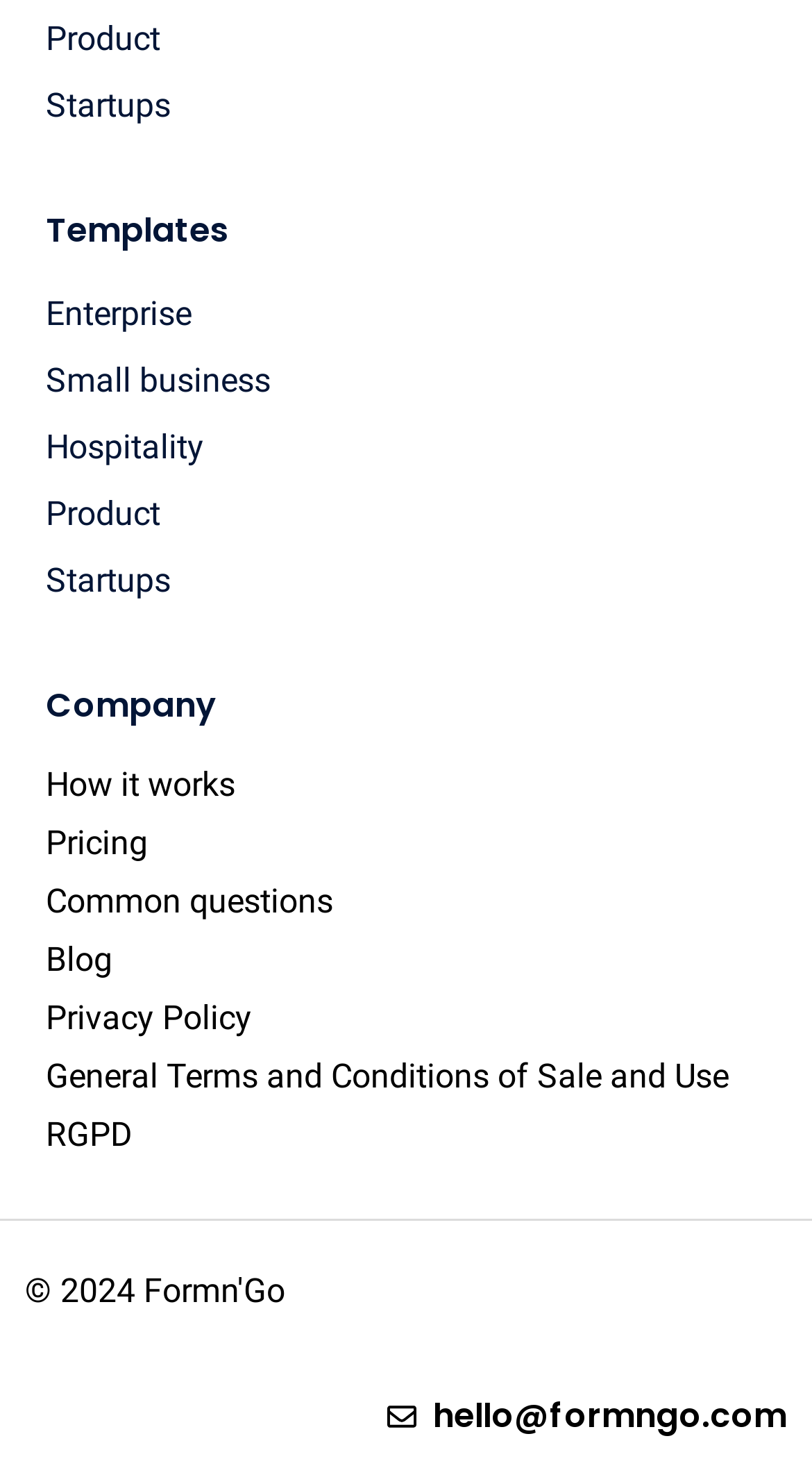Pinpoint the bounding box coordinates of the element you need to click to execute the following instruction: "Click on 'How it works'". The bounding box should be represented by four float numbers between 0 and 1, in the format [left, top, right, bottom].

[0.056, 0.525, 0.944, 0.553]